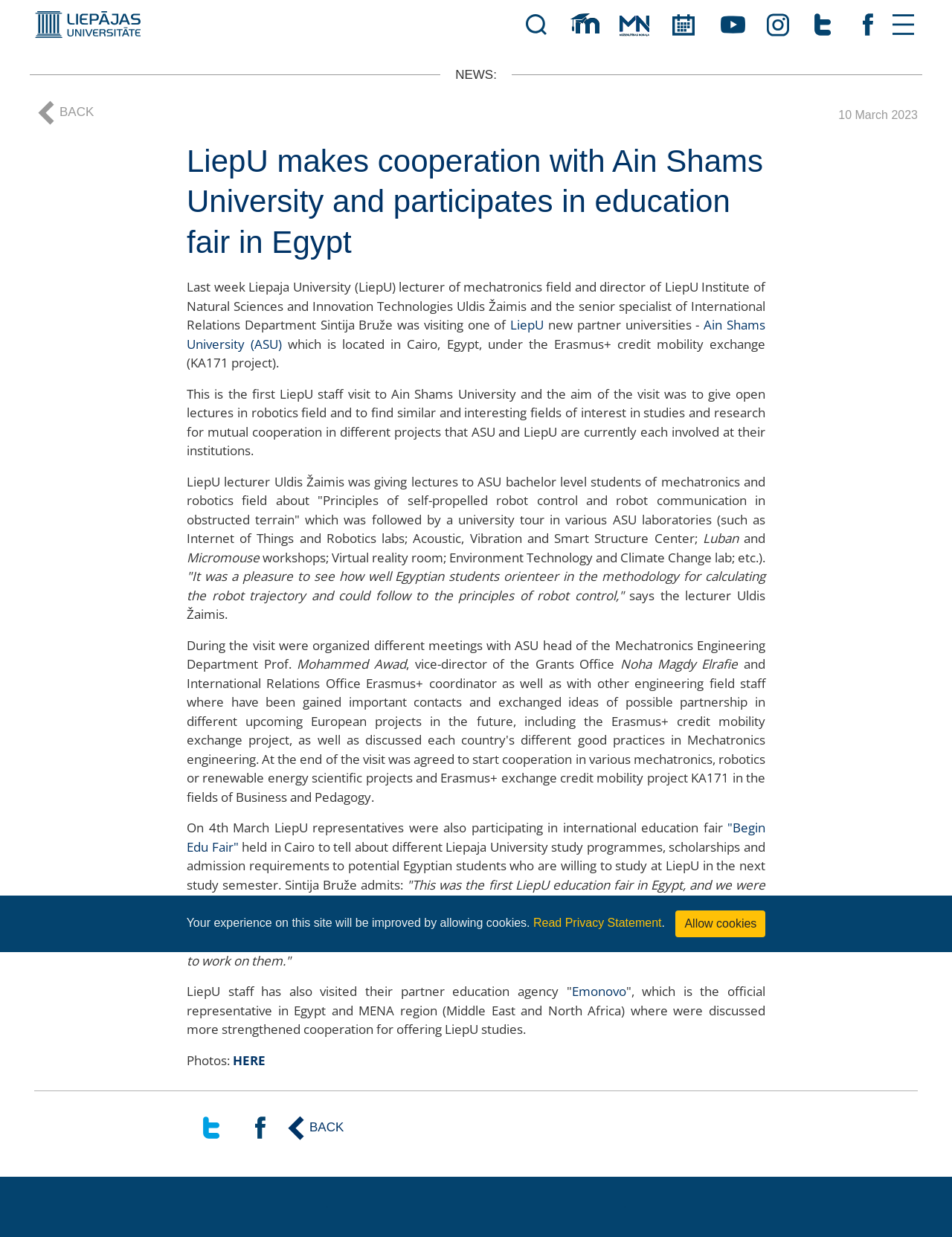Could you locate the bounding box coordinates for the section that should be clicked to accomplish this task: "Read the news about LiepU's cooperation with Ain Shams University".

[0.196, 0.114, 0.804, 0.212]